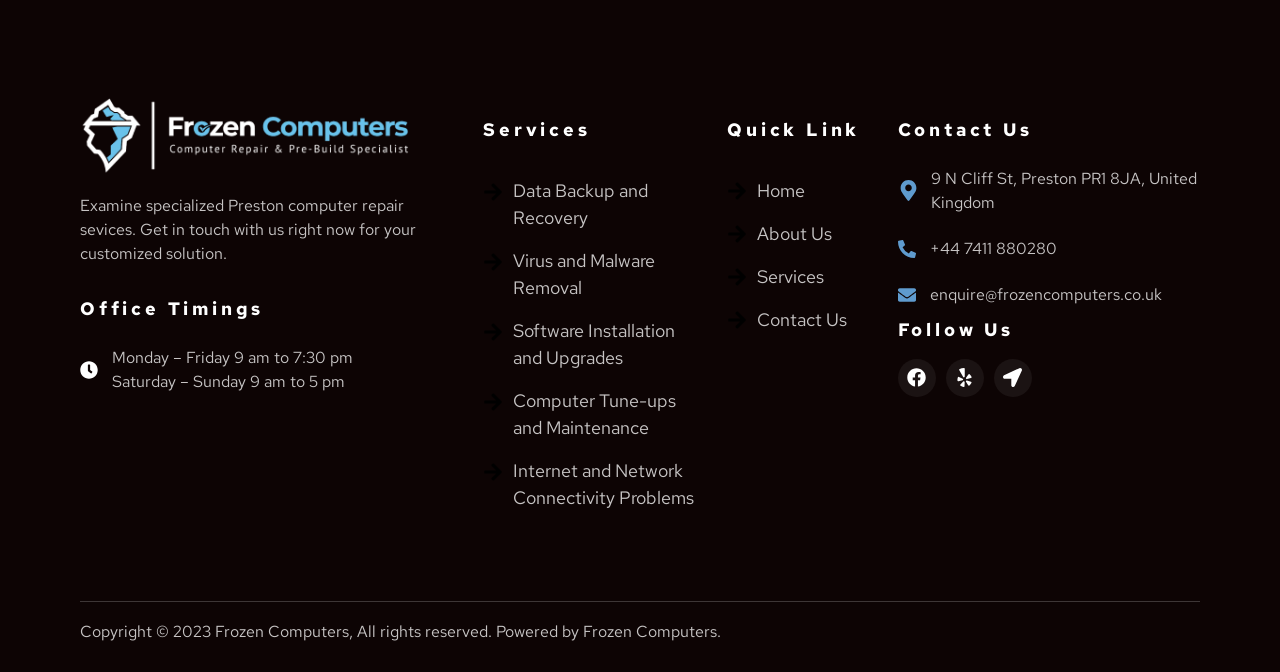What social media platforms can you follow Frozen Computers on?
Respond to the question with a single word or phrase according to the image.

Facebook, Yelp